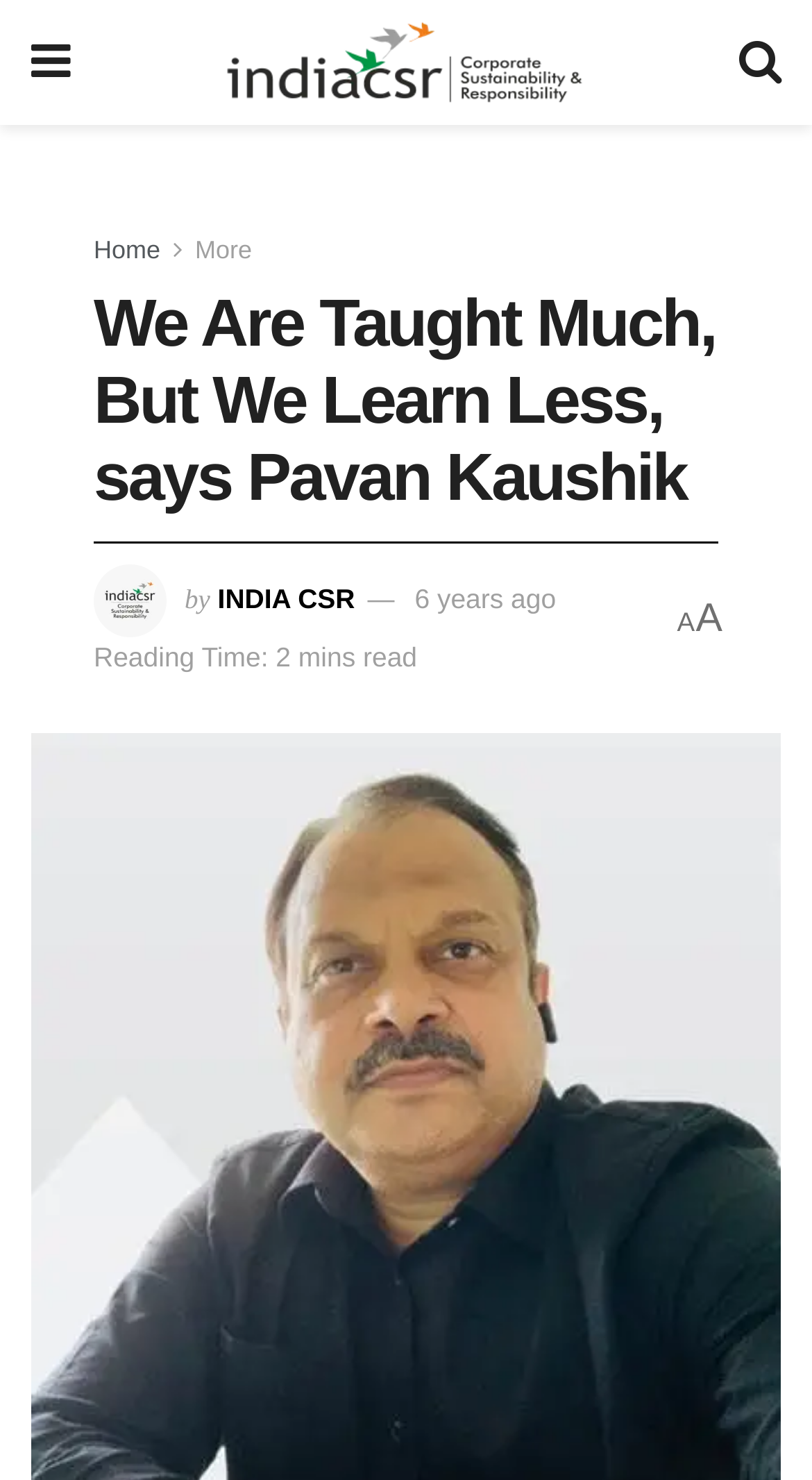With reference to the screenshot, provide a detailed response to the question below:
Who is the author of the article?

I looked for an element that indicates the author of the article, but I couldn't find any. There is a 'by' text, but it is not followed by an author name.